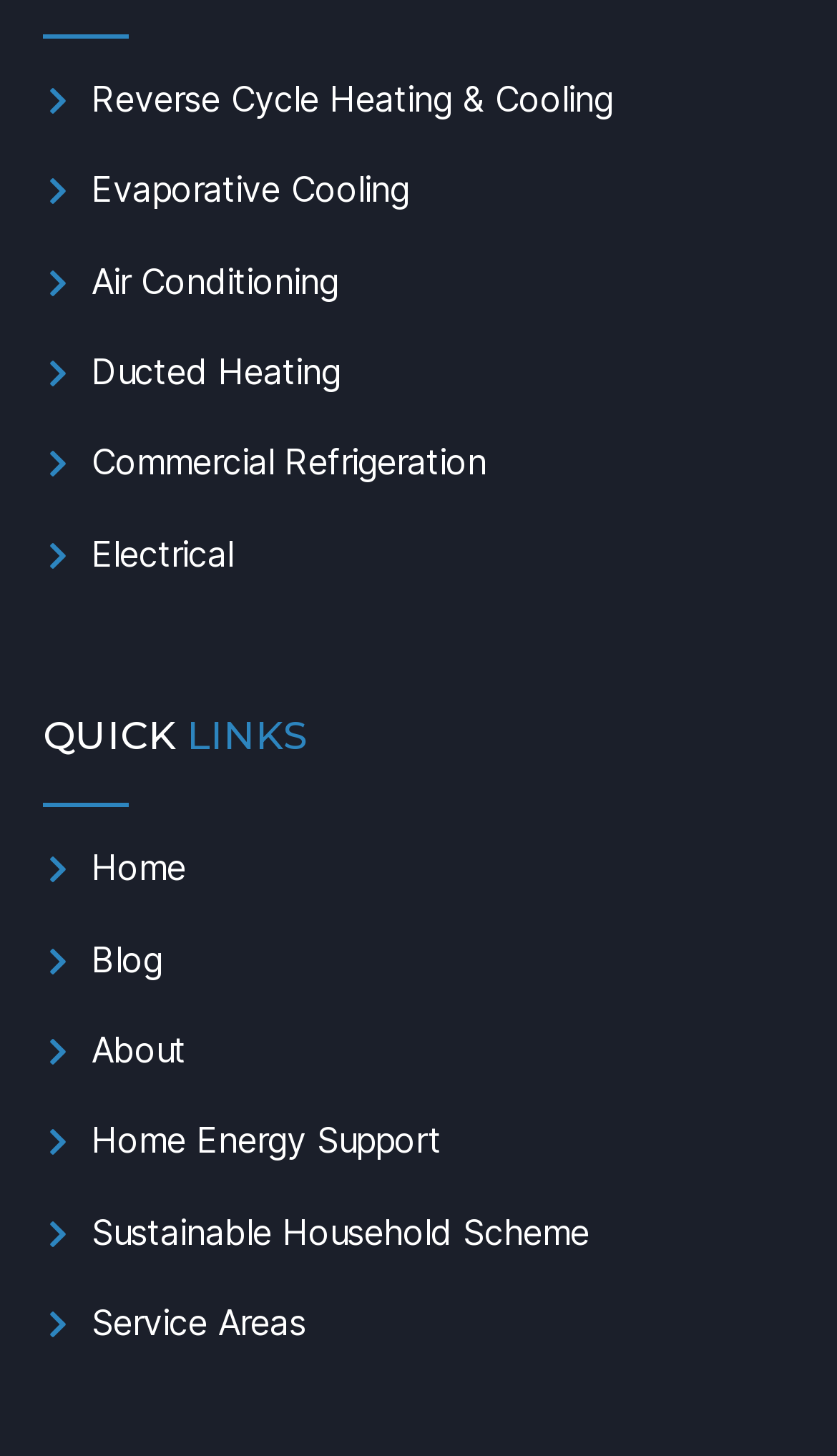Determine the bounding box coordinates for the area that needs to be clicked to fulfill this task: "View Reverse Cycle Heating & Cooling". The coordinates must be given as four float numbers between 0 and 1, i.e., [left, top, right, bottom].

[0.051, 0.051, 0.732, 0.084]